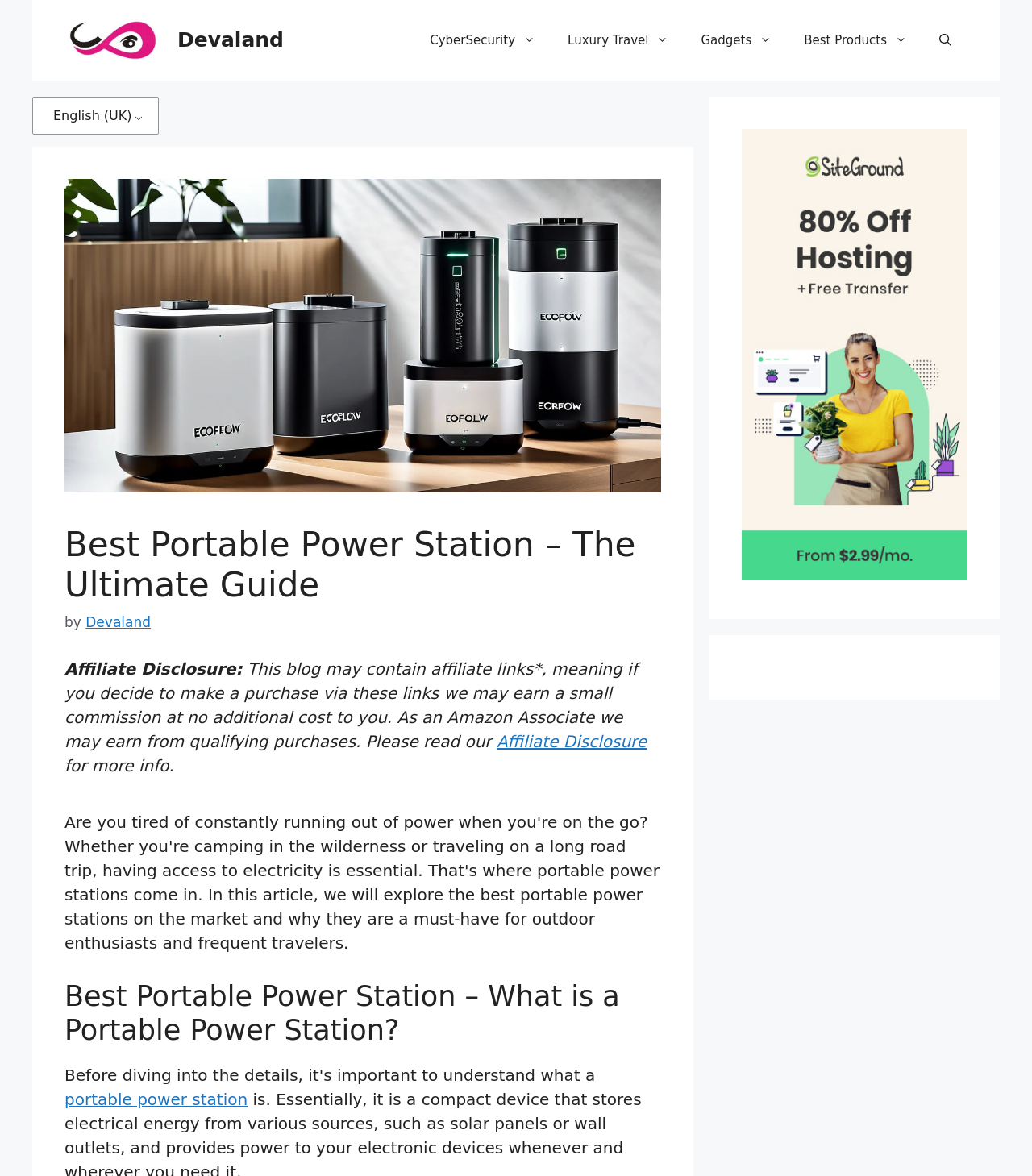Produce an elaborate caption capturing the essence of the webpage.

The webpage is about discovering the best portable power stations for camping and travel. At the top, there is a banner with the site's name "Devaland" and a navigation menu with links to various categories such as "CyberSecurity", "Luxury Travel", "Gadgets", and "Best Products". 

Below the navigation menu, there is a large image related to portable power stations, taking up most of the width of the page. Above the image, there is a header section with the title "Best Portable Power Station – The Ultimate Guide" and a subtitle "by Devaland". 

The page also includes an affiliate disclosure statement, which explains that the blog may contain affiliate links and earns a small commission from qualifying purchases. 

Further down, there is a section with a heading "Best Portable Power Station – What is a Portable Power Station?" followed by a link to learn more about portable power stations. 

On the right side of the page, there are two advertisements, one for SiteGround Web Hosting, with an image and a brief description of the service.